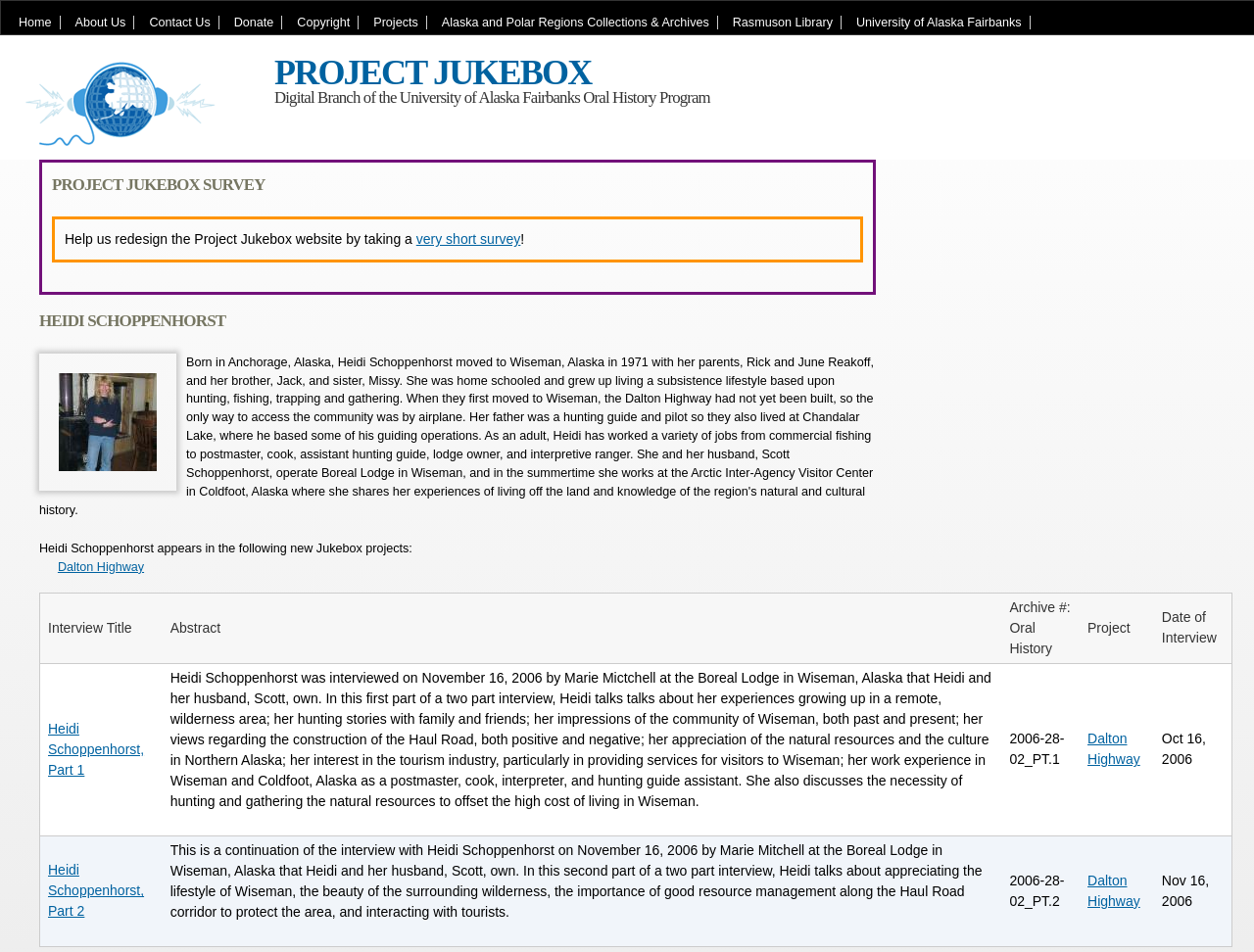Locate the bounding box coordinates of the area that needs to be clicked to fulfill the following instruction: "Click on the 'Home' link". The coordinates should be in the format of four float numbers between 0 and 1, namely [left, top, right, bottom].

[0.009, 0.016, 0.048, 0.031]